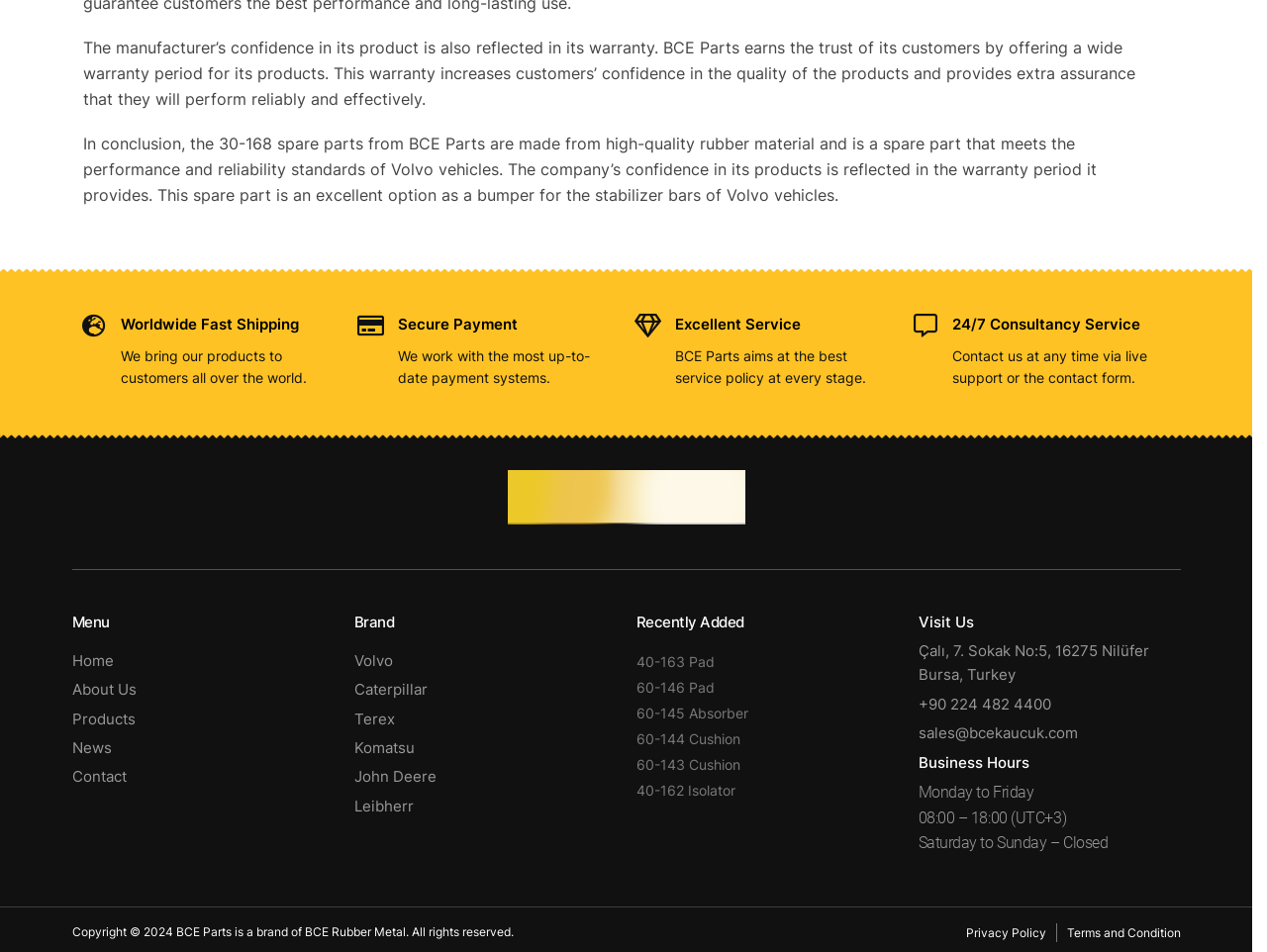What is the address of BCE Parts?
Please provide a comprehensive answer to the question based on the webpage screenshot.

The webpage has a section labeled 'Visit Us' which provides the address of BCE Parts as Çalı, 7. Sokak No:5, 16275 Nilüfer Bursa, Turkey.